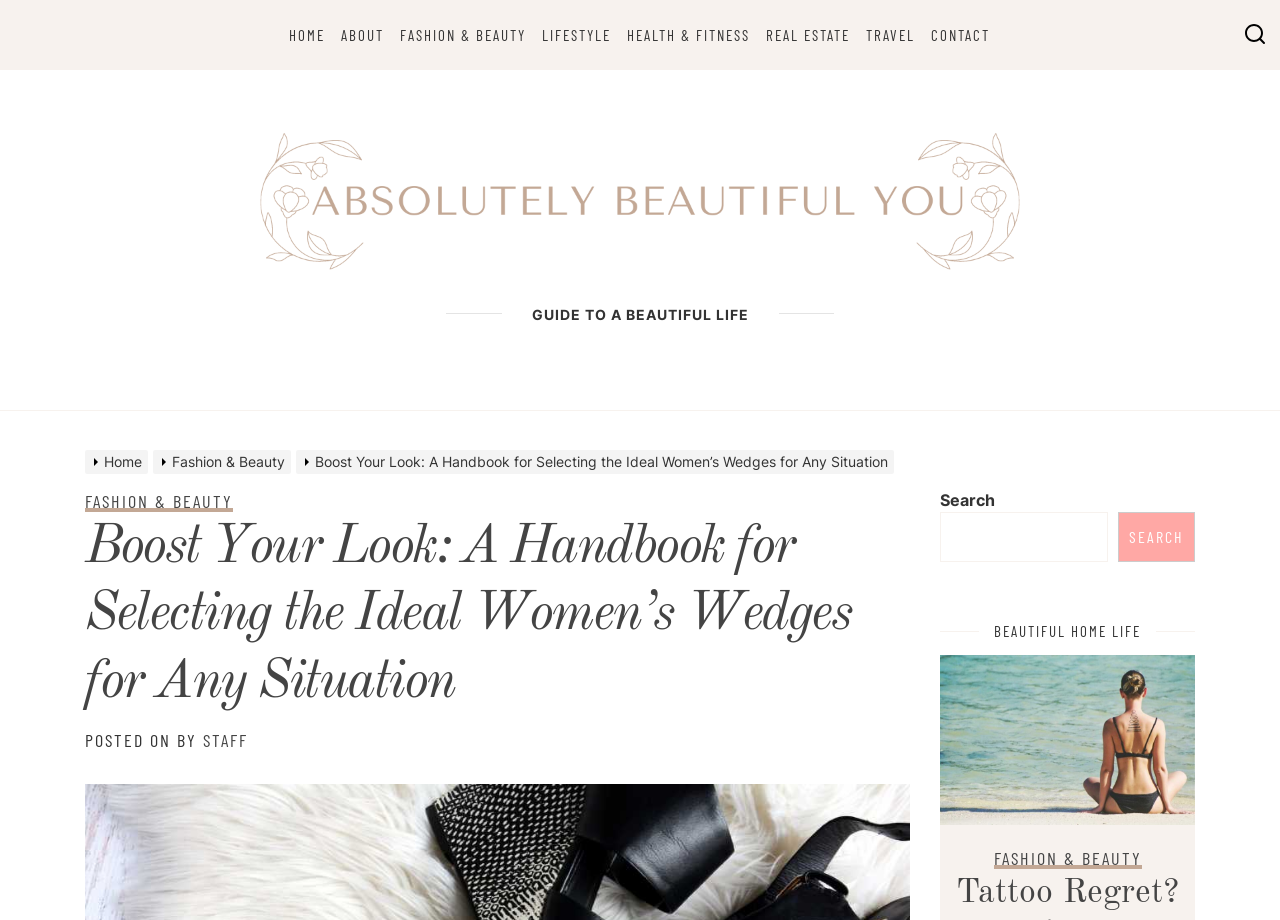Please identify the bounding box coordinates of the element's region that should be clicked to execute the following instruction: "Click on the 'All Jobs in India' link". The bounding box coordinates must be four float numbers between 0 and 1, i.e., [left, top, right, bottom].

None